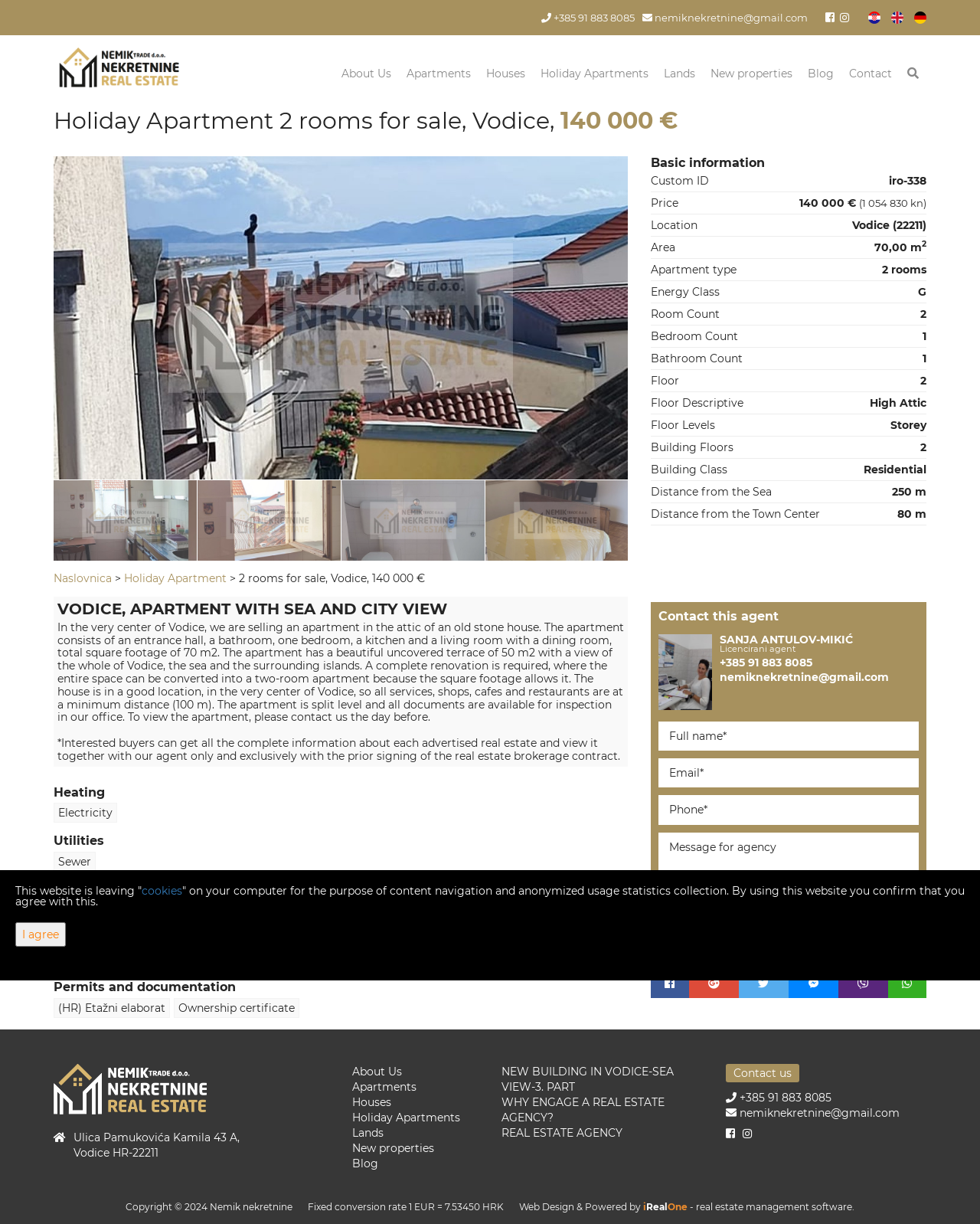Predict the bounding box coordinates of the area that should be clicked to accomplish the following instruction: "Contact the agent via phone". The bounding box coordinates should consist of four float numbers between 0 and 1, i.e., [left, top, right, bottom].

[0.552, 0.01, 0.648, 0.018]